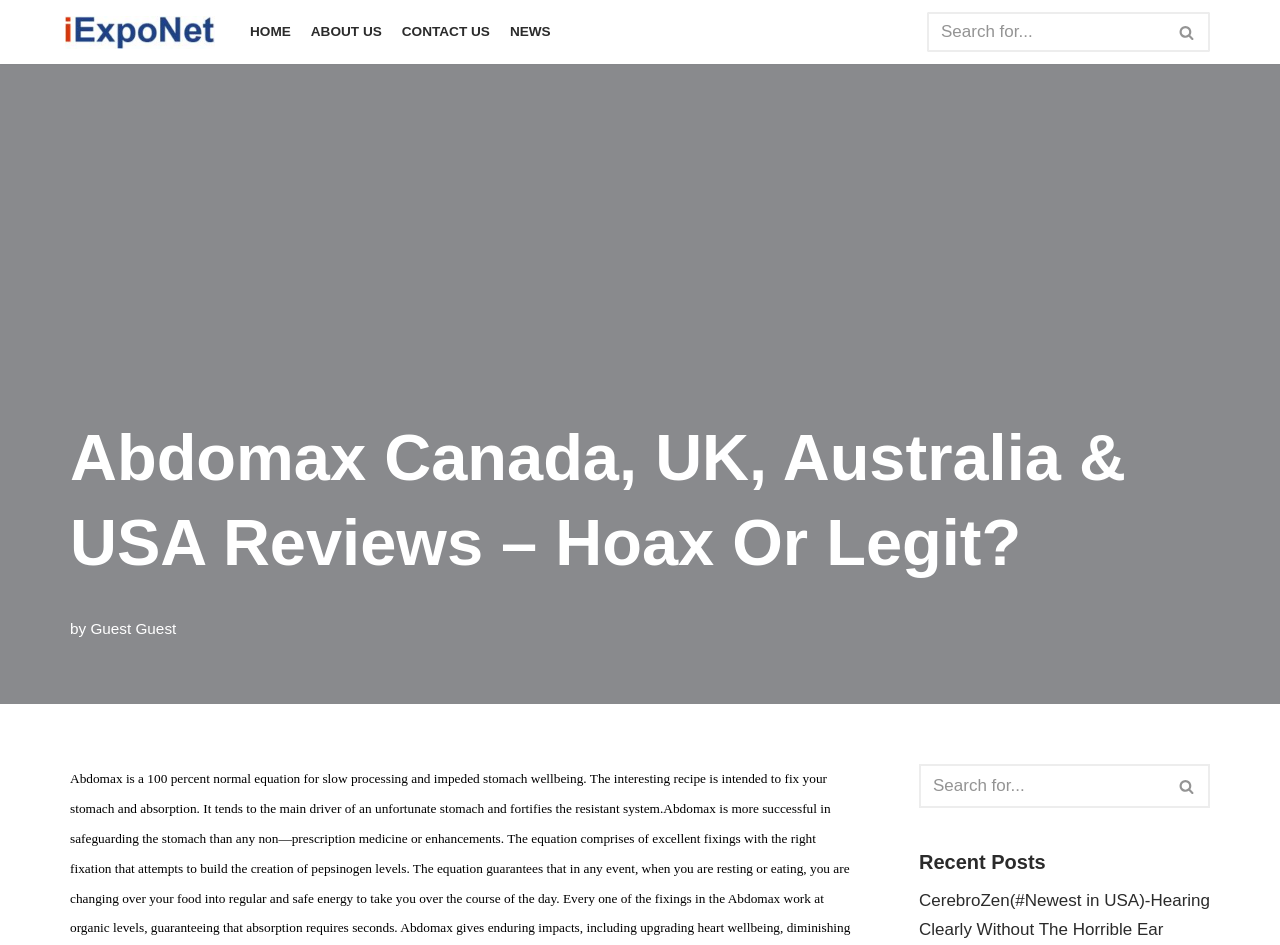Specify the bounding box coordinates of the region I need to click to perform the following instruction: "search for something". The coordinates must be four float numbers in the range of 0 to 1, i.e., [left, top, right, bottom].

[0.724, 0.013, 0.91, 0.055]